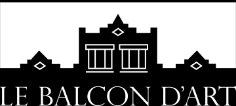Please study the image and answer the question comprehensively:
What is the name of the art gallery?

The answer can be obtained by reading the caption, which clearly states that the logo is of 'Le Balcon d'Art.' The name is prominently displayed in a sophisticated font above the stylized architectural outline.